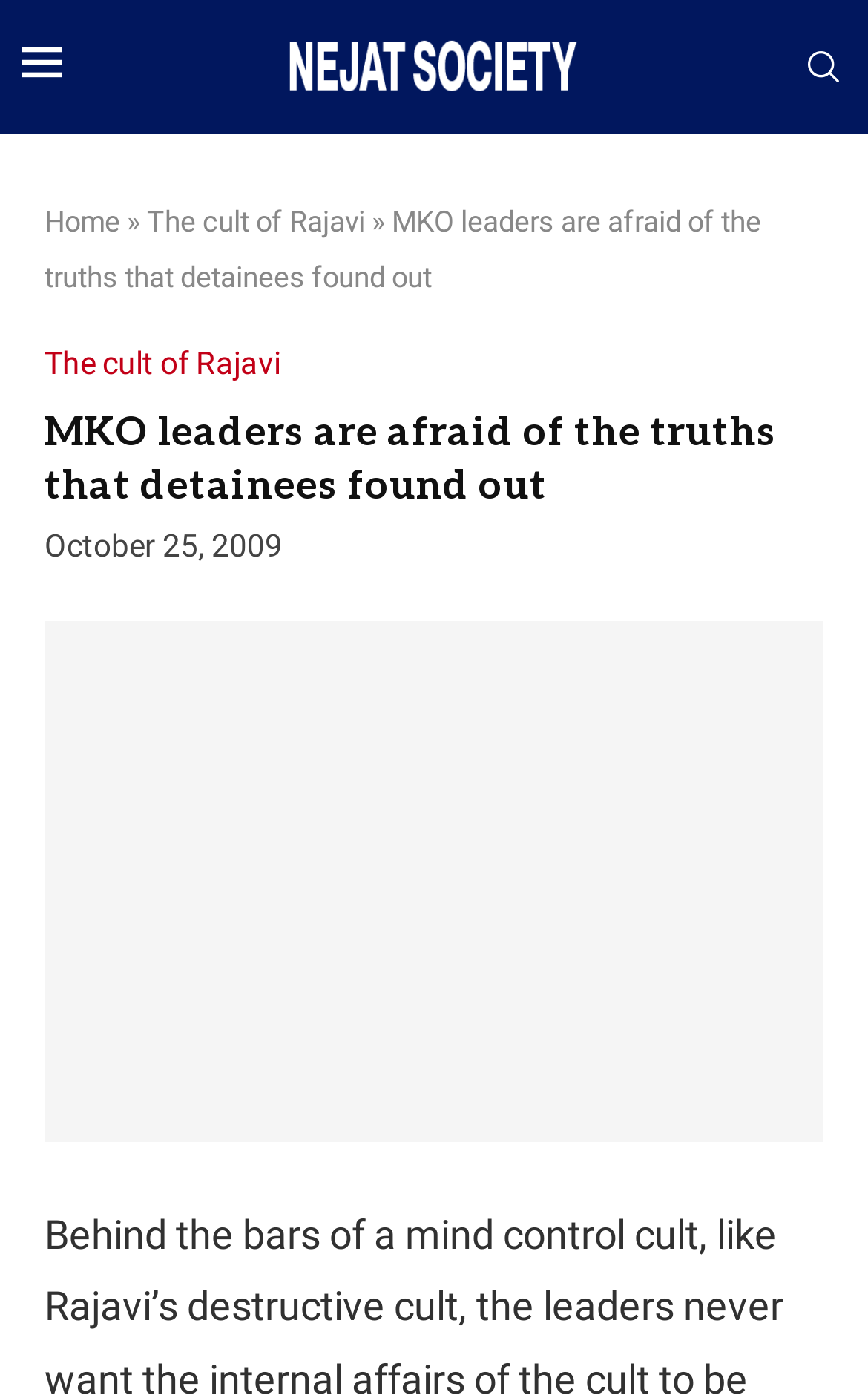Using the elements shown in the image, answer the question comprehensively: Is there a search function on the webpage?

I found a link element with the text 'Search' at the top right corner of the webpage, which suggests that there is a search function available on the webpage.